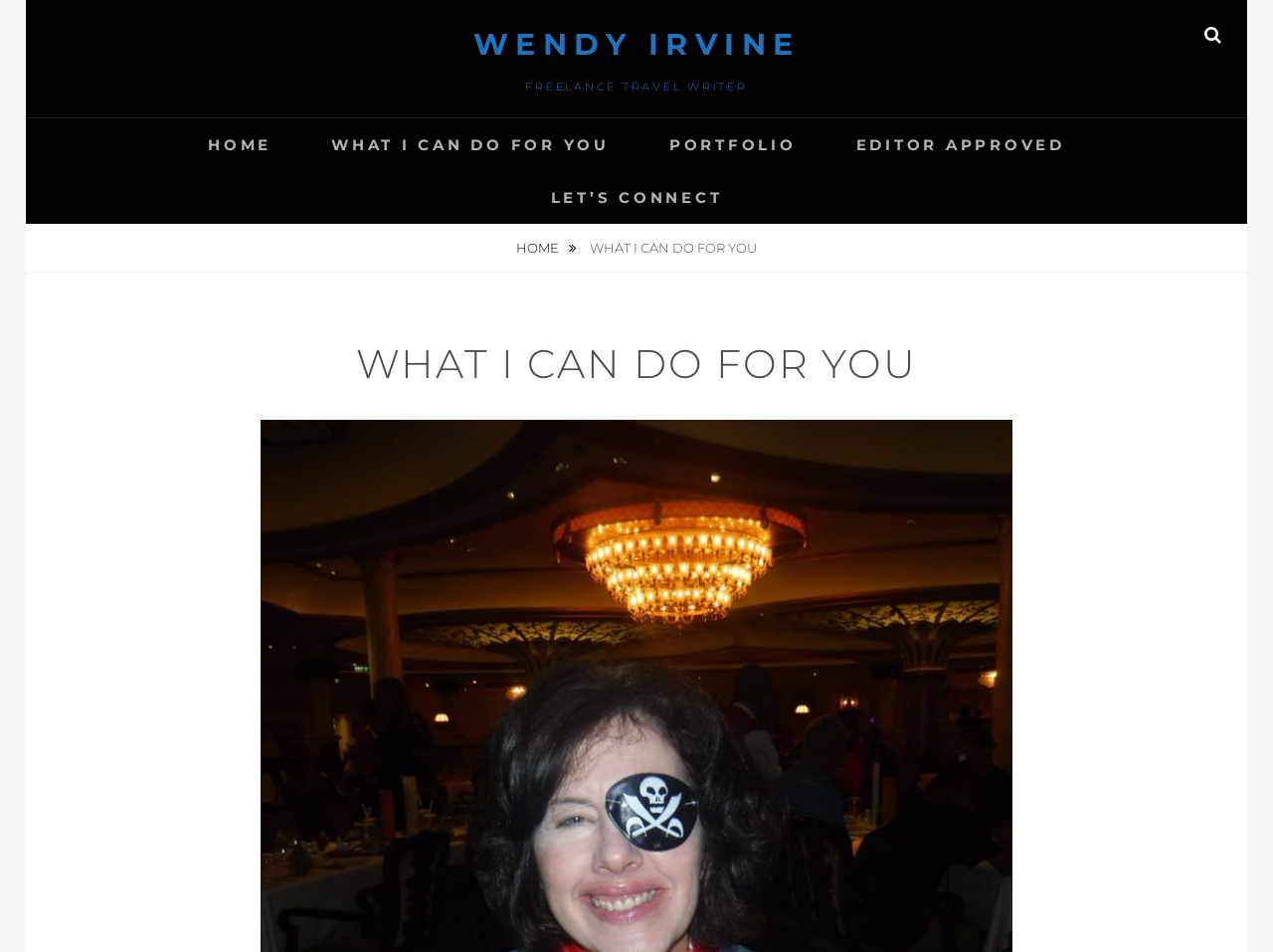Please identify the bounding box coordinates of the region to click in order to complete the given instruction: "Contact us". The coordinates should be four float numbers between 0 and 1, i.e., [left, top, right, bottom].

None